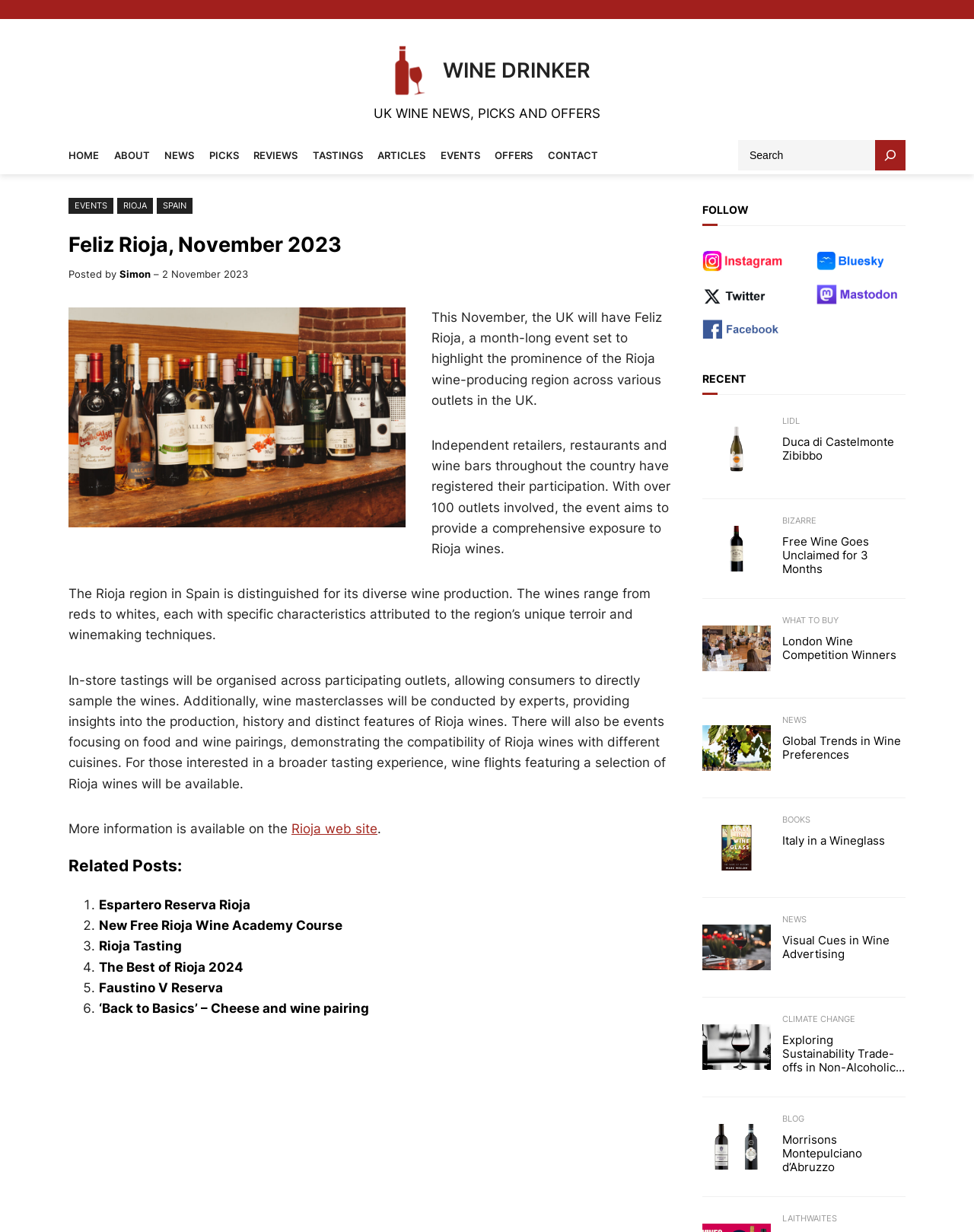What is the name of the event mentioned in the article?
Please provide a comprehensive and detailed answer to the question.

The article mentions an event called Feliz Rioja, which is a month-long event set to highlight the prominence of the Rioja wine-producing region across various outlets in the UK.